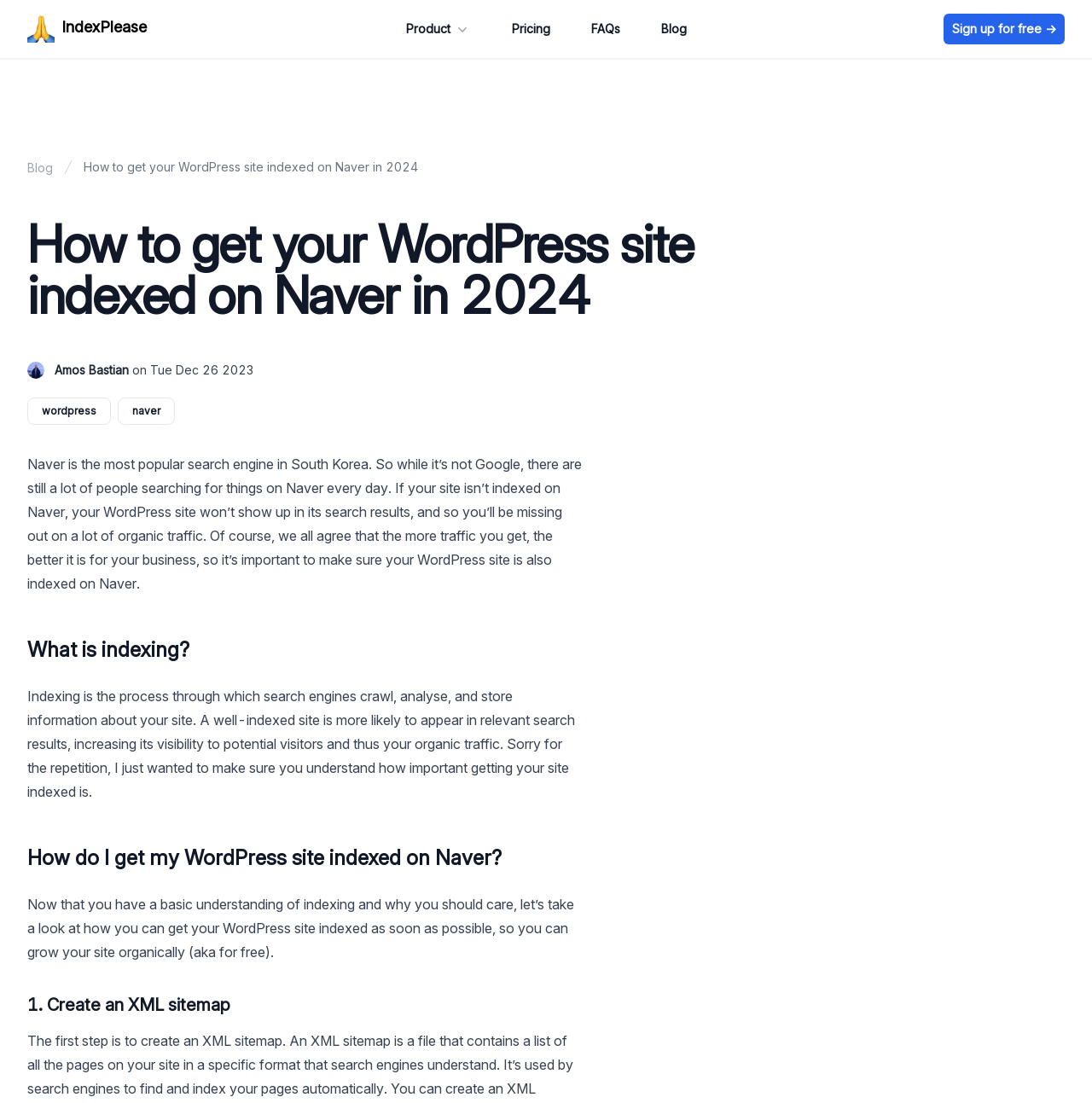Identify and generate the primary title of the webpage.

How to get your WordPress site indexed on Naver in 2024